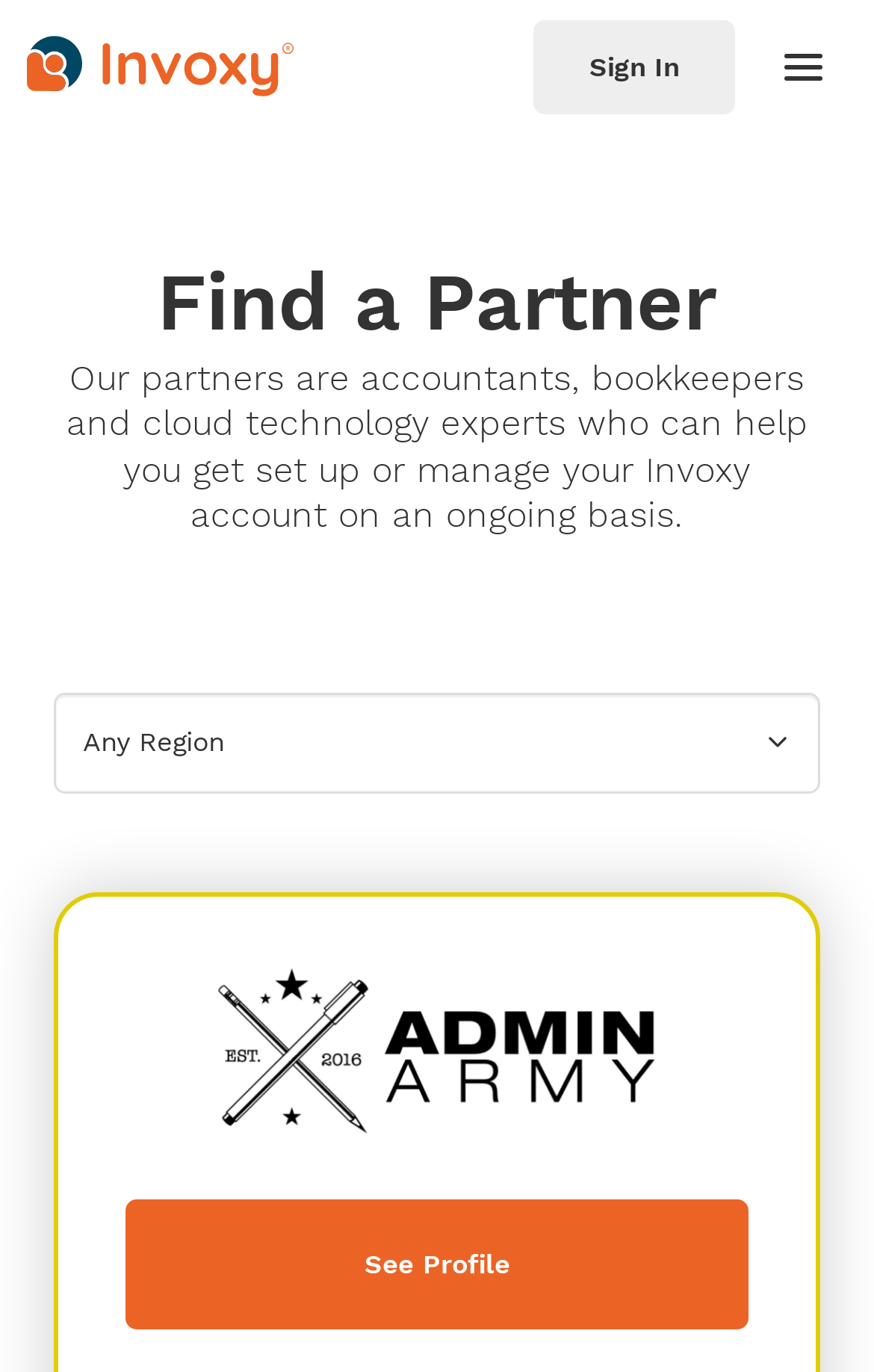Locate the bounding box coordinates of the area to click to fulfill this instruction: "Sign in to your account". The bounding box should be presented as four float numbers between 0 and 1, in the order [left, top, right, bottom].

[0.61, 0.014, 0.841, 0.083]